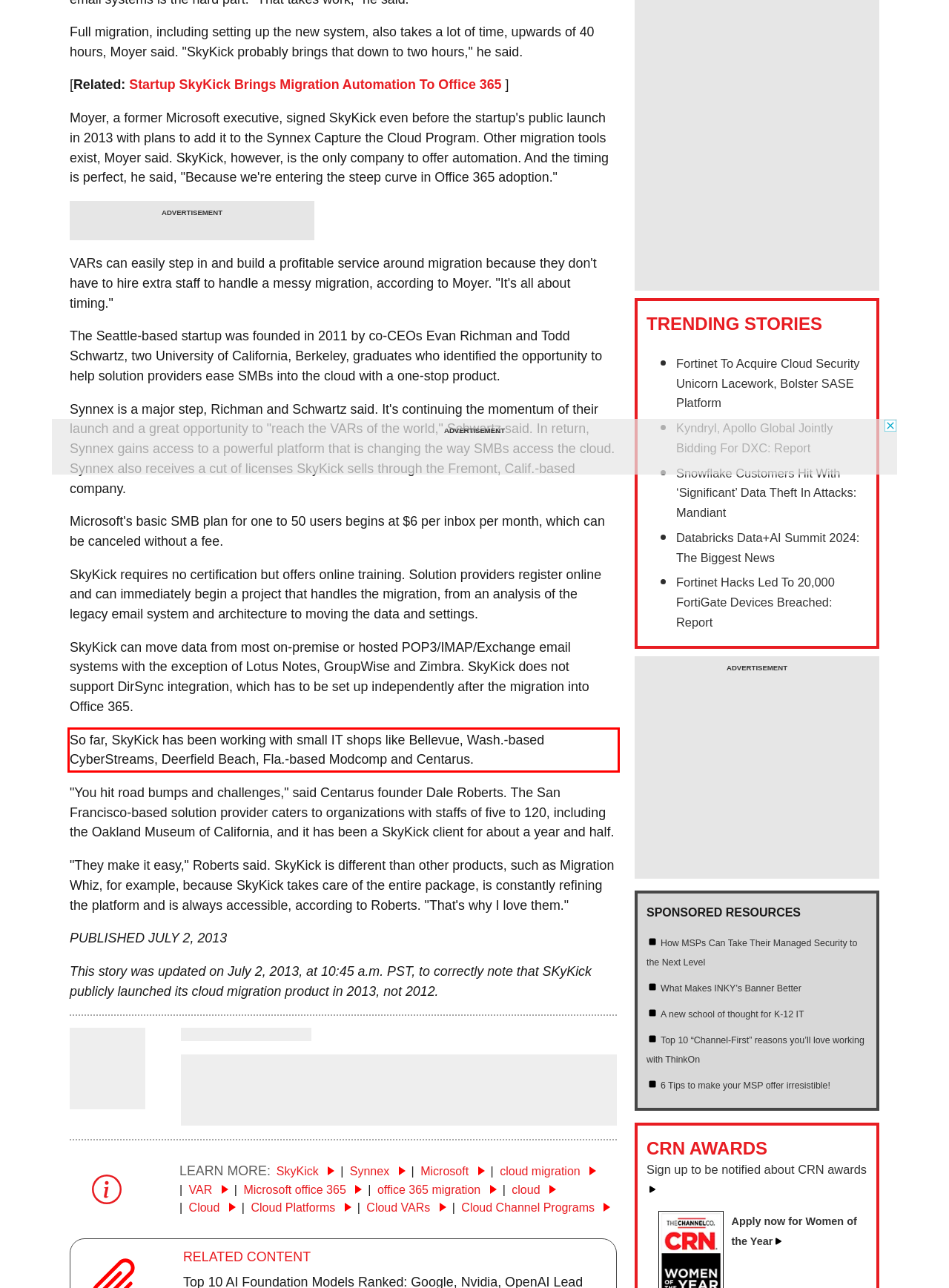Within the screenshot of a webpage, identify the red bounding box and perform OCR to capture the text content it contains.

So far, SkyKick has been working with small IT shops like Bellevue, Wash.-based CyberStreams, Deerfield Beach, Fla.-based Modcomp and Centarus.